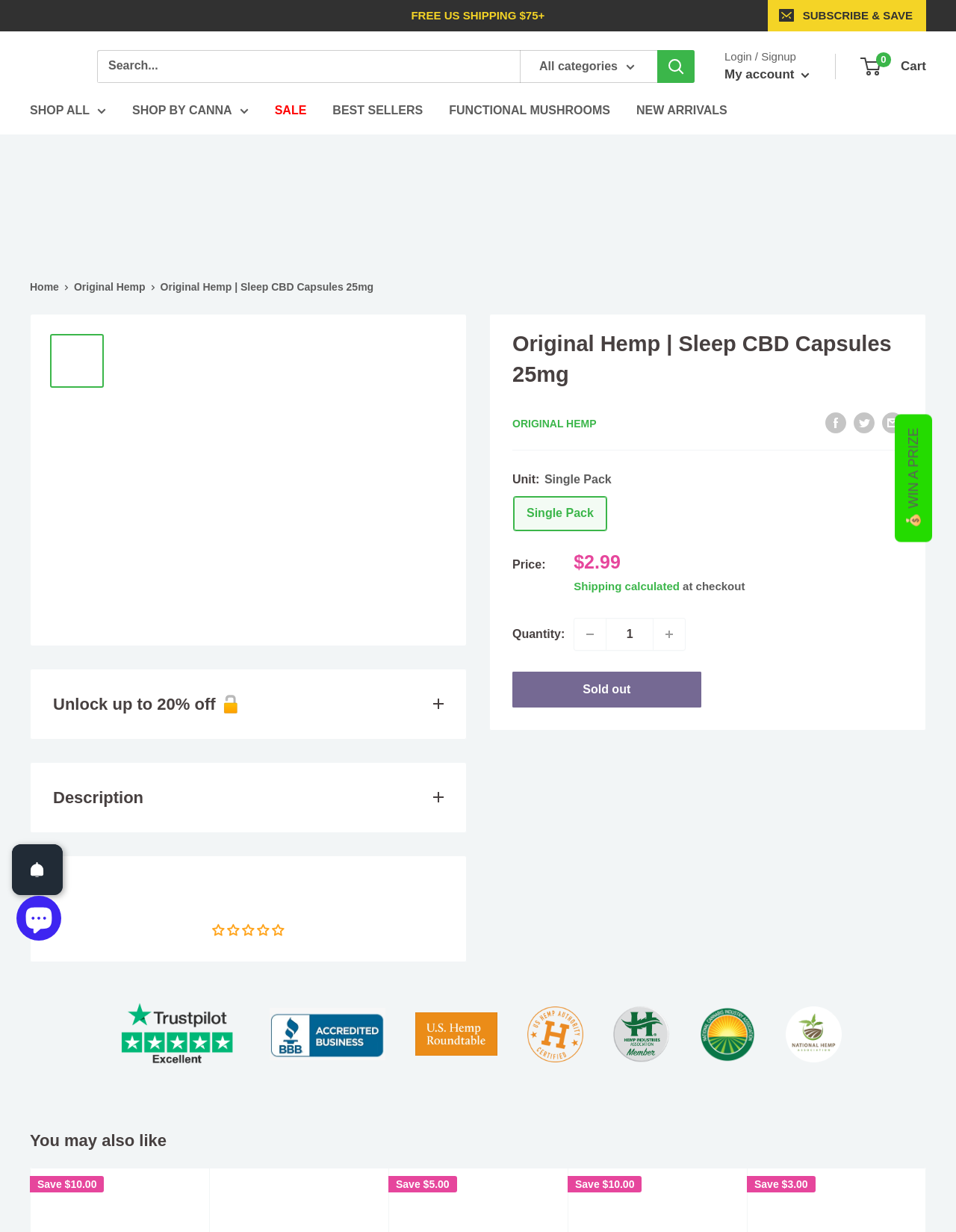Using the provided element description: "input value="1" aria-label="Quantity" name="quantity" value="1"", identify the bounding box coordinates. The coordinates should be four floats between 0 and 1 in the order [left, top, right, bottom].

[0.634, 0.502, 0.684, 0.527]